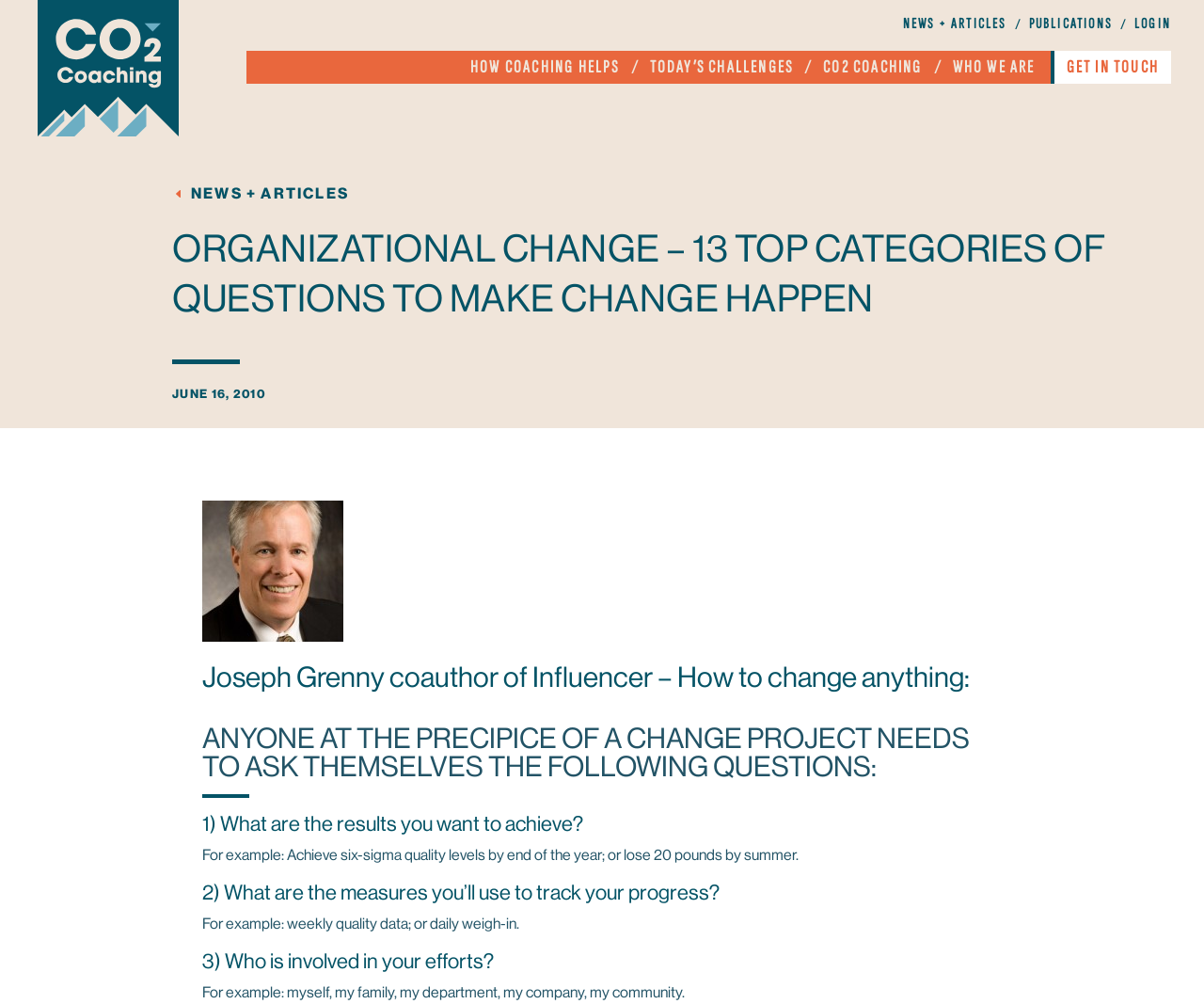Who is the coauthor of the book 'Influencer'?
Using the image, give a concise answer in the form of a single word or short phrase.

Joseph Grenny